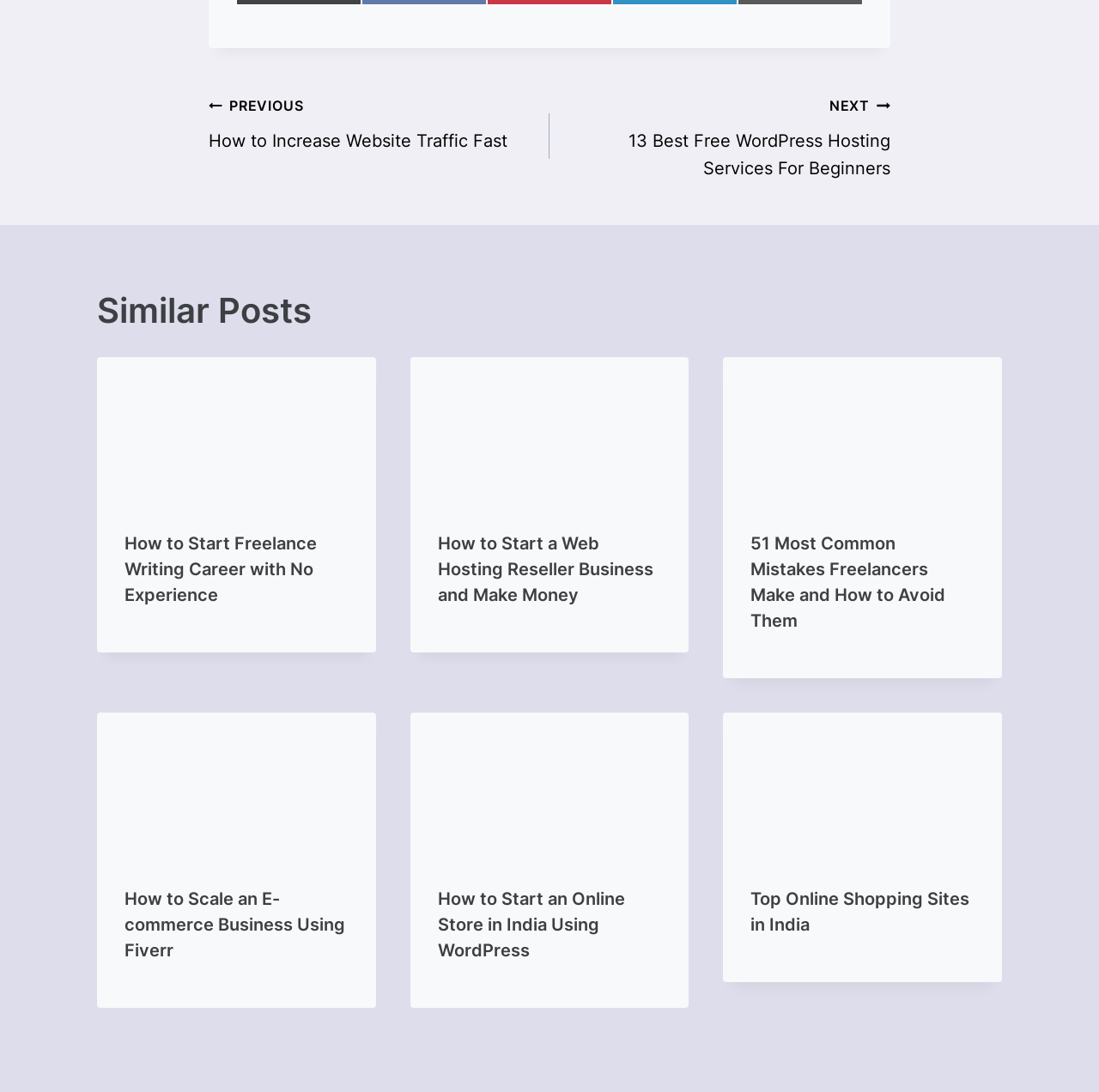Find and indicate the bounding box coordinates of the region you should select to follow the given instruction: "Read the article 'How to Start Freelance Writing Career with No Experience'".

[0.088, 0.327, 0.342, 0.597]